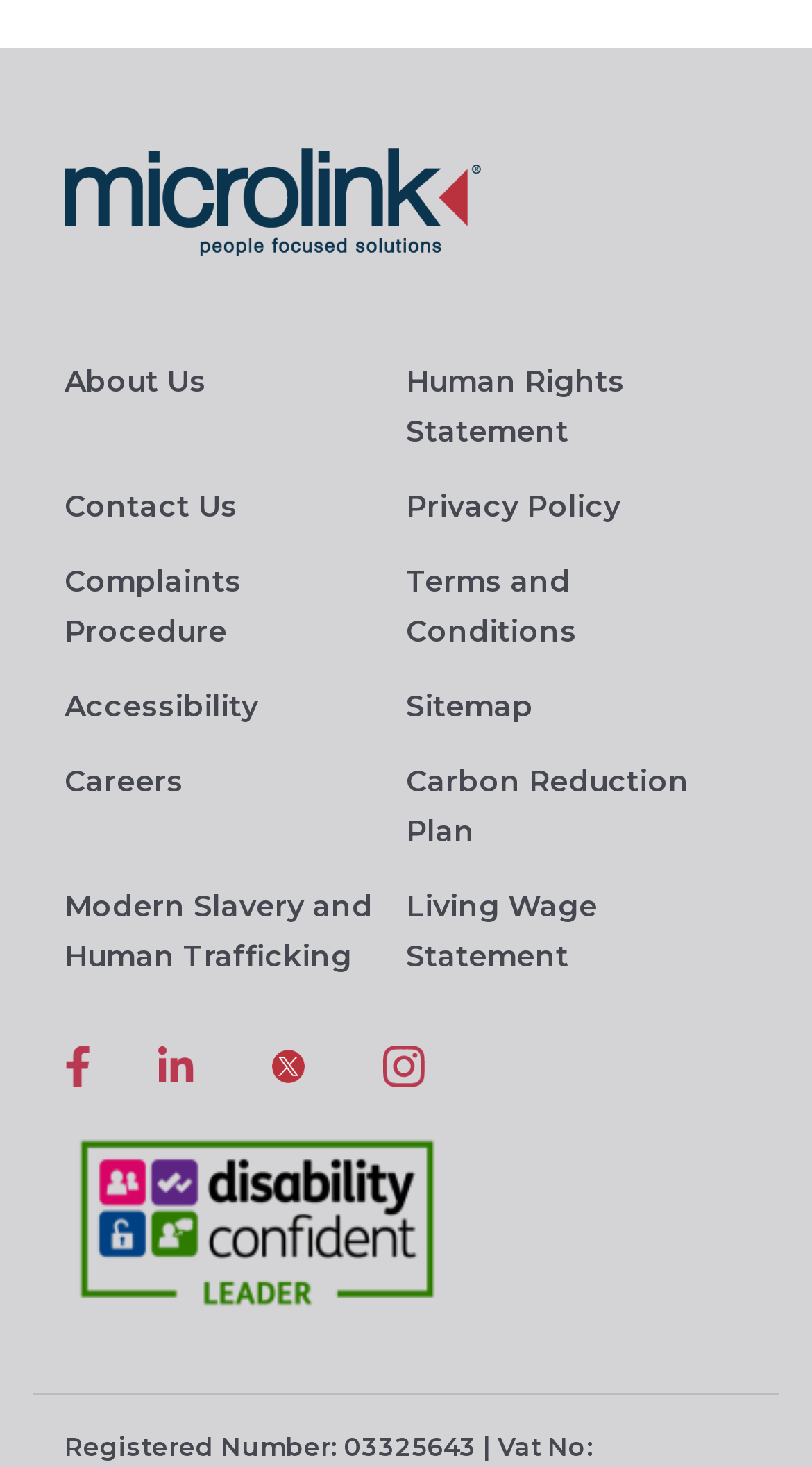What is the figure at the bottom of the page?
Kindly give a detailed and elaborate answer to the question.

The figure at the bottom of the page is an image with no descriptive text, located at coordinates [0.079, 0.765, 0.921, 0.904]. Its purpose is not explicitly stated, but it may be a logo or a decorative element.